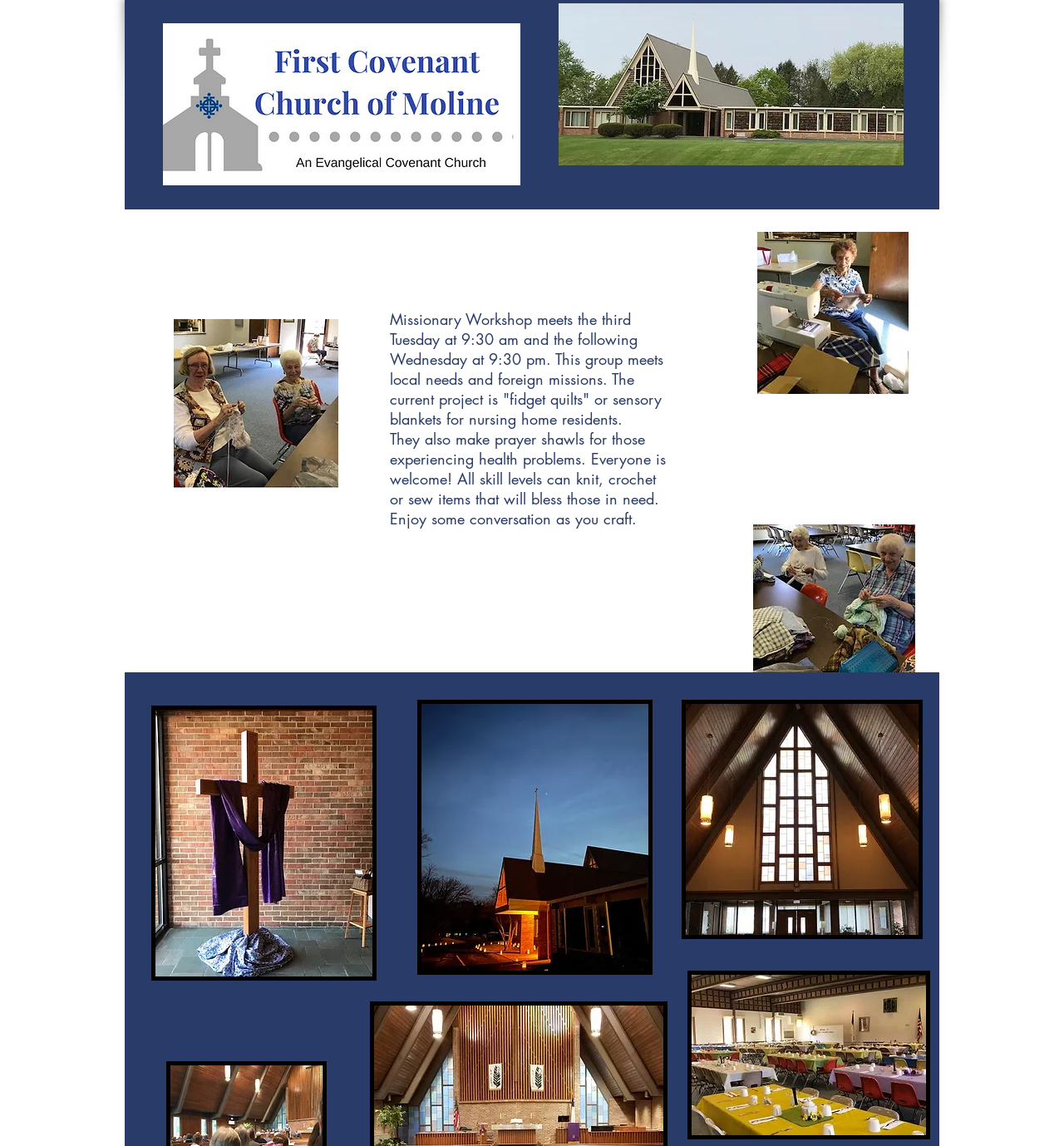What time does the Missionary Workshop meet?
Give a comprehensive and detailed explanation for the question.

According to the text, the Missionary Workshop meets the third Tuesday at 9:30 am and the following Wednesday at 9:30 pm.